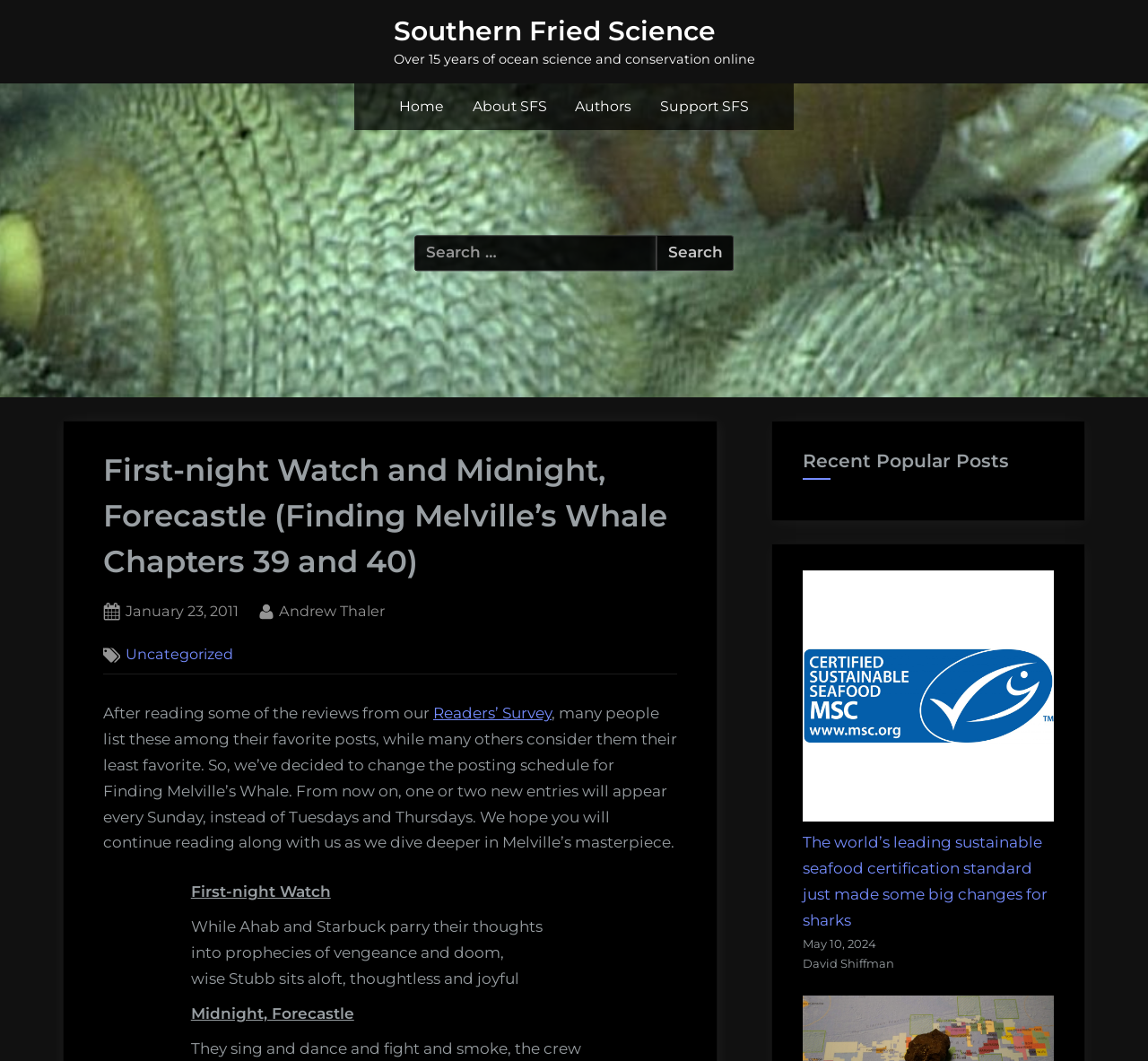Determine the coordinates of the bounding box that should be clicked to complete the instruction: "Go to Home page". The coordinates should be represented by four float numbers between 0 and 1: [left, top, right, bottom].

[0.339, 0.083, 0.396, 0.119]